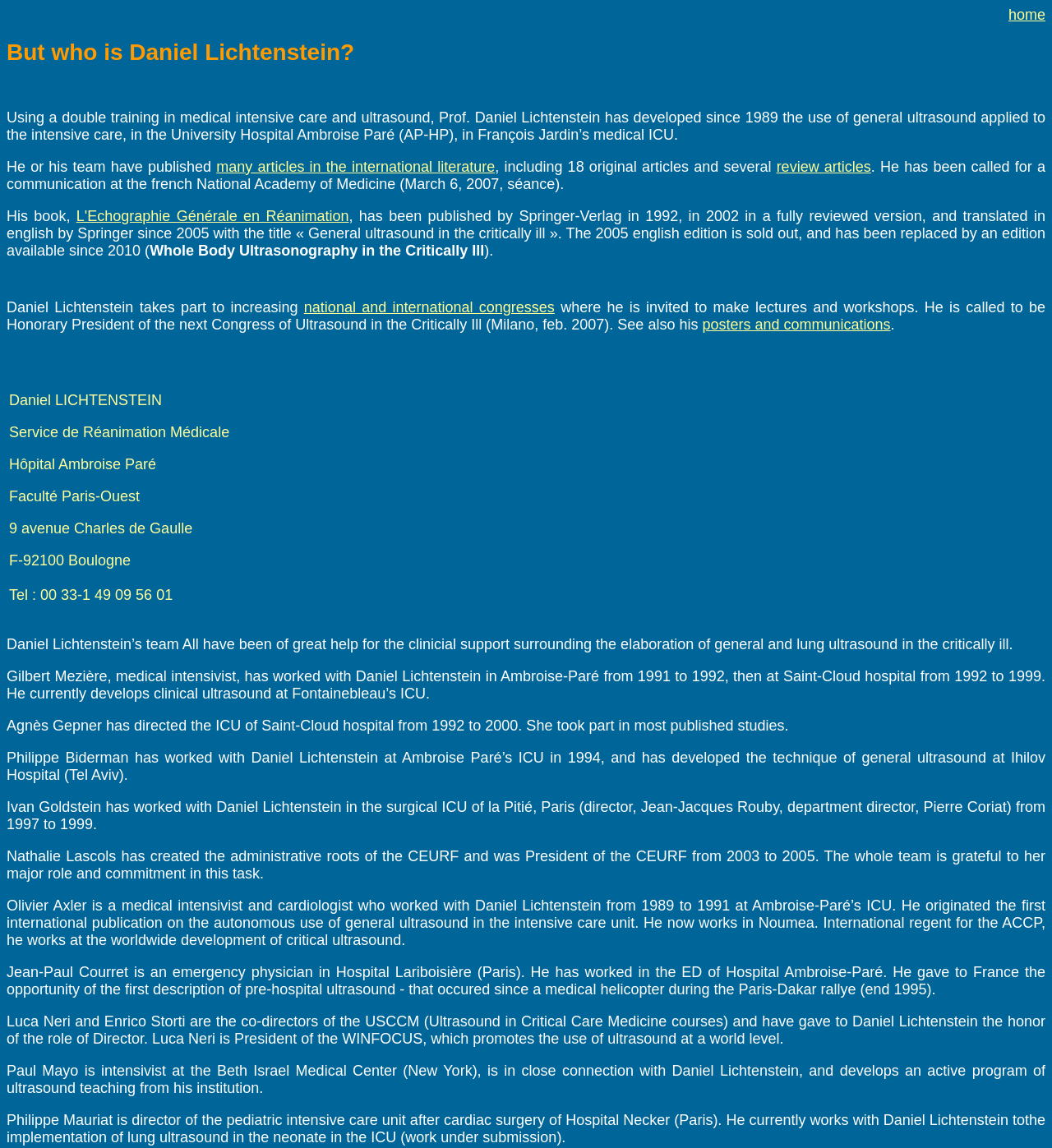Respond to the question below with a concise word or phrase:
What is the name of the hospital where Daniel Lichtenstein works?

Hôpital Ambroise Paré